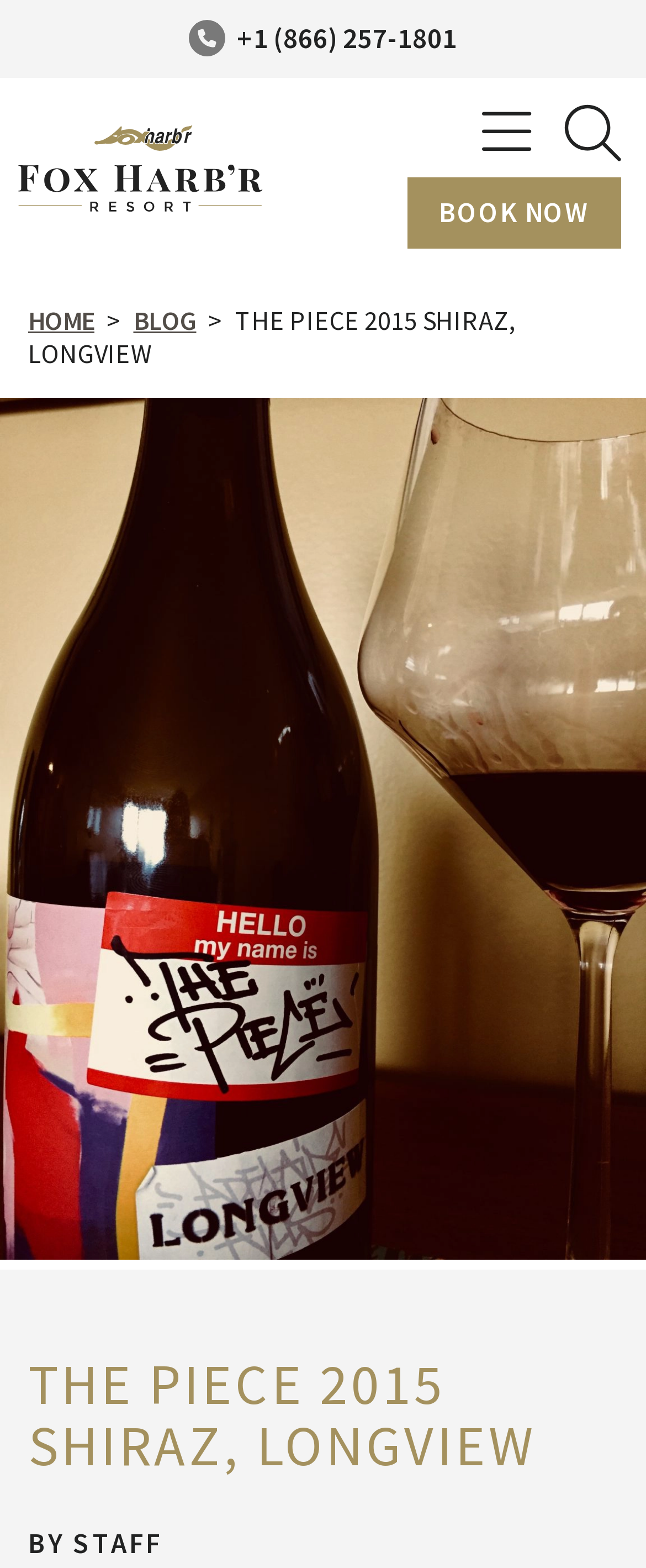Can you identify and provide the main heading of the webpage?

THE PIECE 2015 SHIRAZ, LONGVIEW